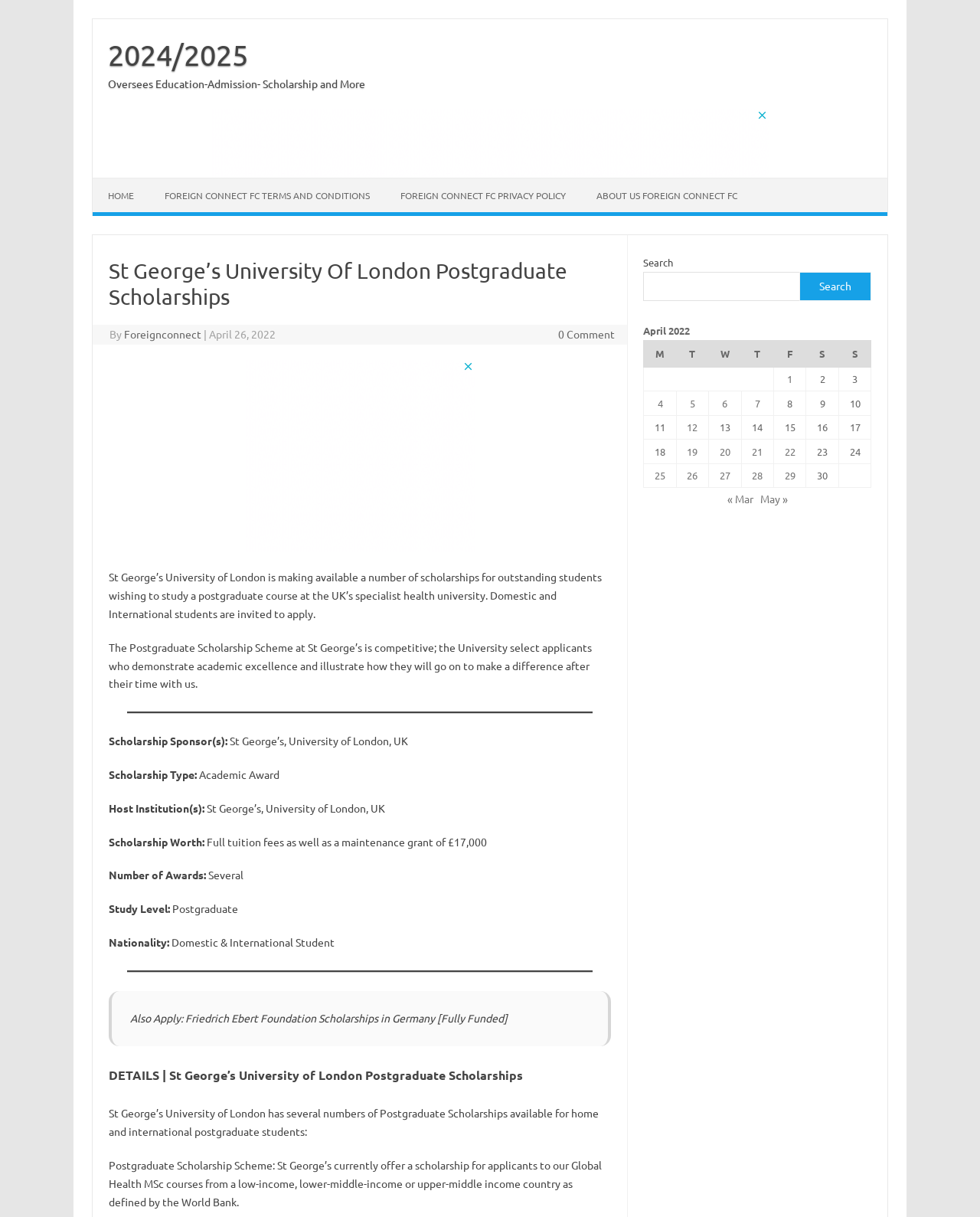Who can apply for the scholarship?
Refer to the screenshot and deliver a thorough answer to the question presented.

The answer can be found in the text 'Nationality: Domestic & International Student' which is located under the 'Study Level:' section.